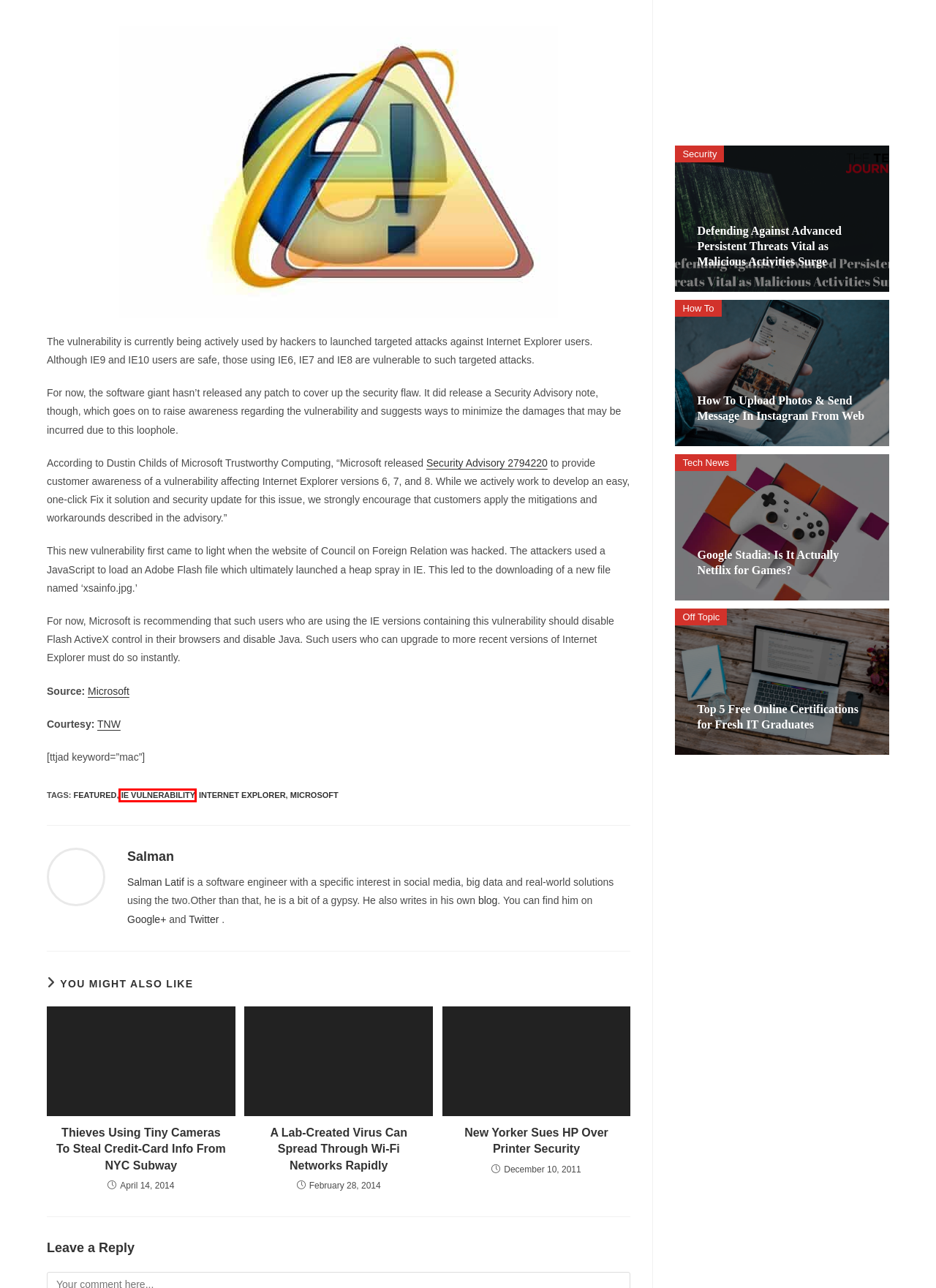Look at the screenshot of the webpage and find the element within the red bounding box. Choose the webpage description that best fits the new webpage that will appear after clicking the element. Here are the candidates:
A. Off Topic Archives - The Tech Journal
B. Defending Against Advanced Persistent Threats Vital as Malicious Activities Surge - The Tech Journal
C. Thieves Using Tiny Cameras To Steal Credit-Card Info From NYC Subway - The Tech Journal
D. Internet Explorer Archives - The Tech Journal
E. IE vulnerability Archives - The Tech Journal
F. How To Upload Photos & Send Message In Instagram From Web - The Tech Journal
G. IE 0day Used in Targeted Attacks; IE9, IE10 Users Safe
H. Top 5 Free Online Certifications for Fresh IT Graduates - The Tech Journal

E